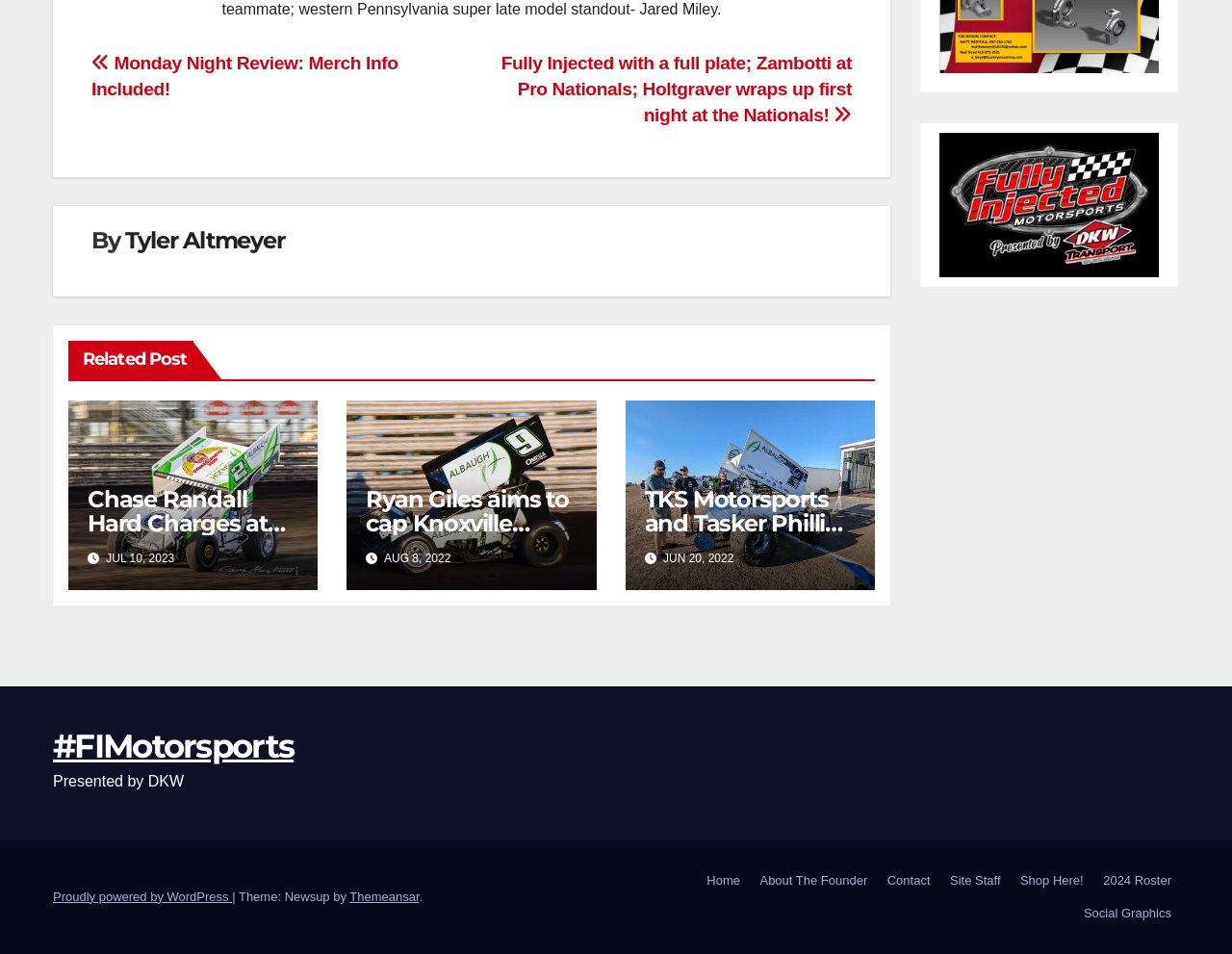What is the date of the post 'Chase Randall Hard Charges at Knoxville; Set for return July 15'?
Refer to the screenshot and respond with a concise word or phrase.

JUL 10, 2023